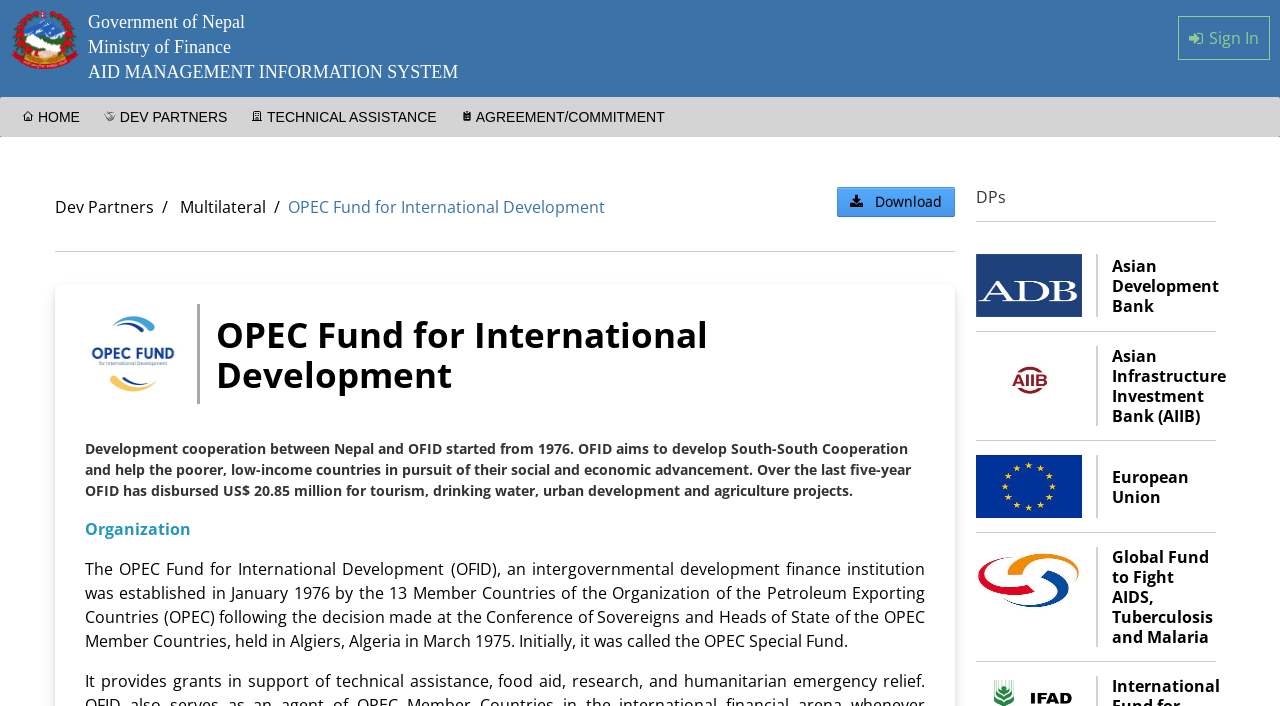Pinpoint the bounding box coordinates of the clickable element to carry out the following instruction: "Sign in."

[0.92, 0.023, 0.992, 0.085]